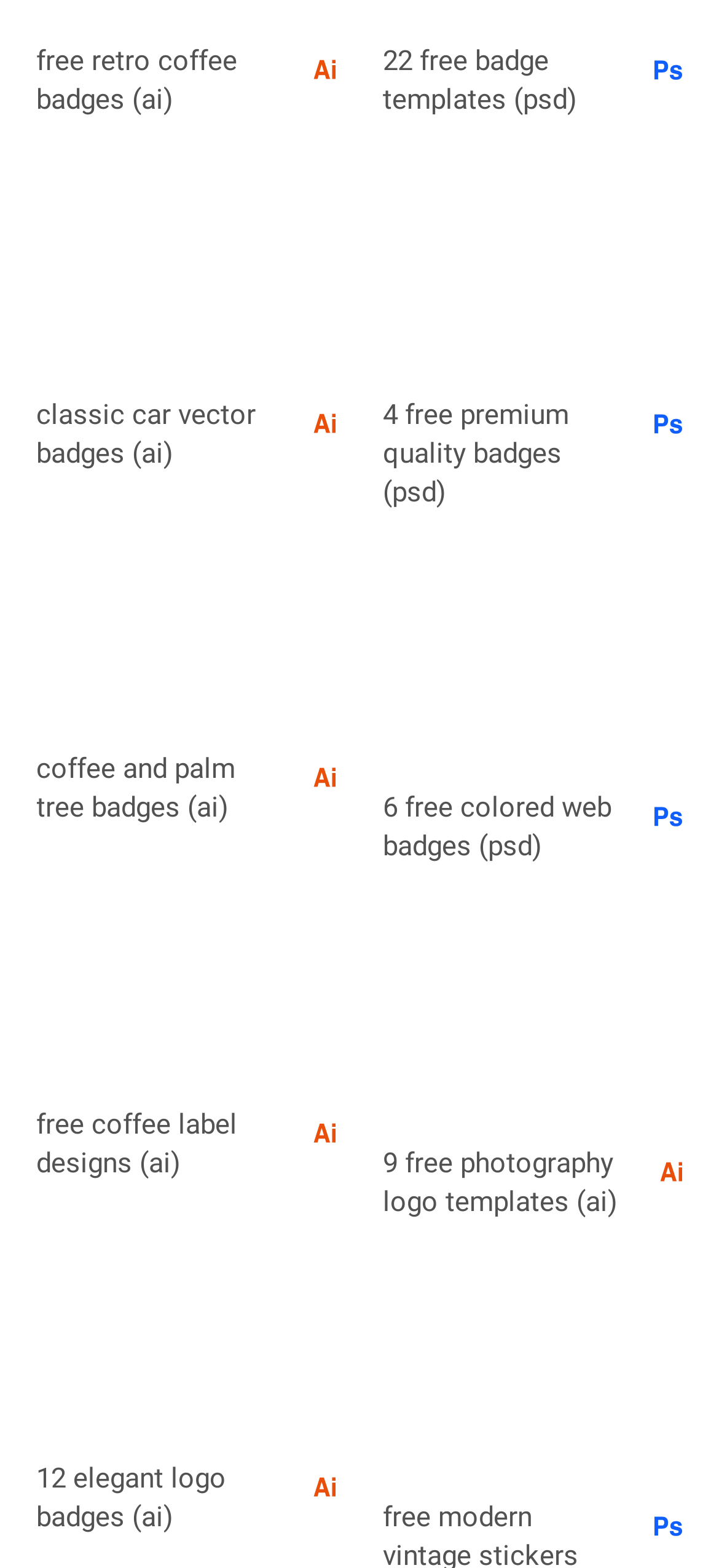Please identify the bounding box coordinates of the element I need to click to follow this instruction: "Download 22 free badge templates (psd)".

[0.532, 0.023, 0.866, 0.078]